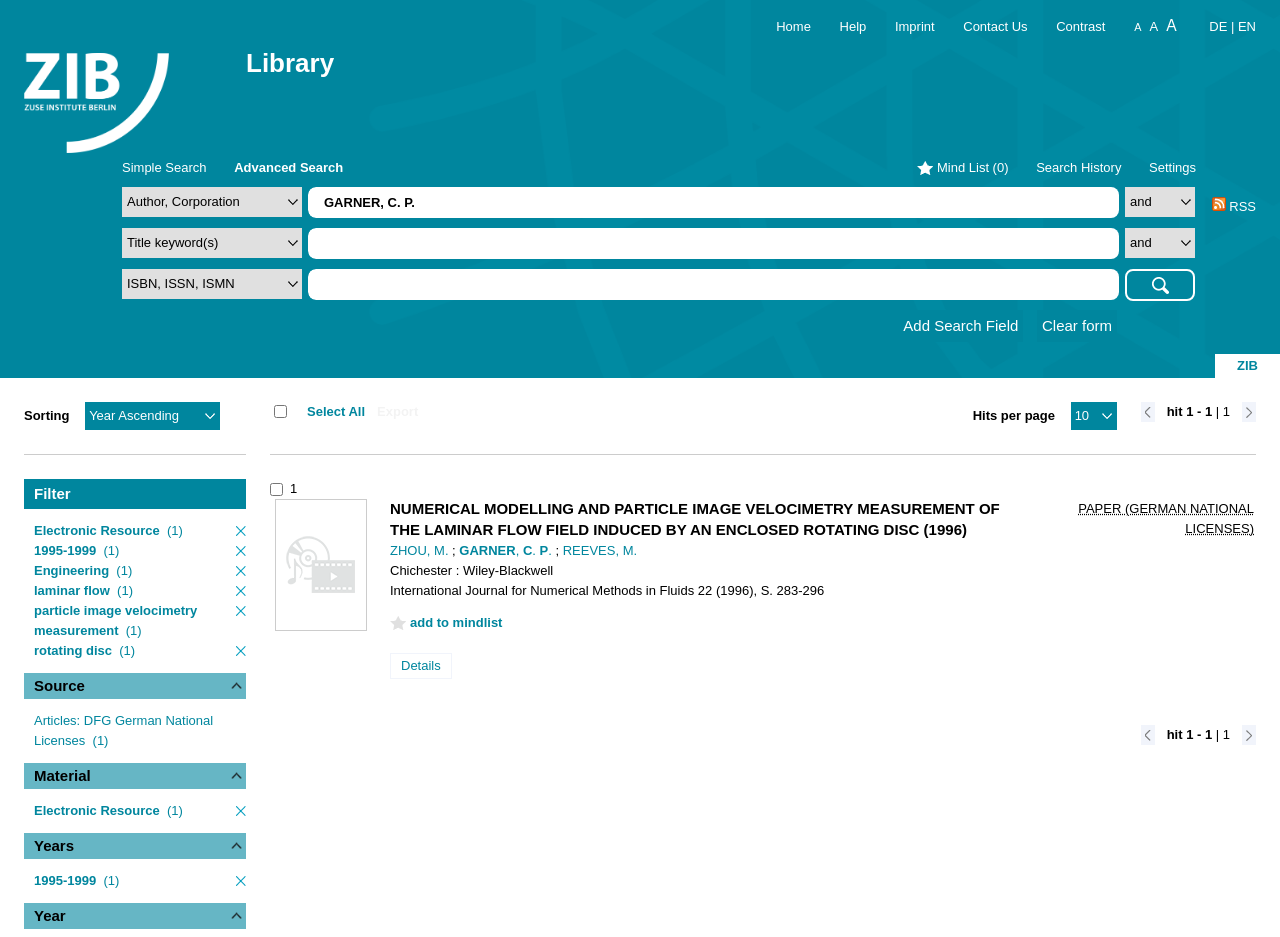Please identify the bounding box coordinates of the element's region that I should click in order to complete the following instruction: "Change the language to DE". The bounding box coordinates consist of four float numbers between 0 and 1, i.e., [left, top, right, bottom].

[0.945, 0.02, 0.959, 0.036]